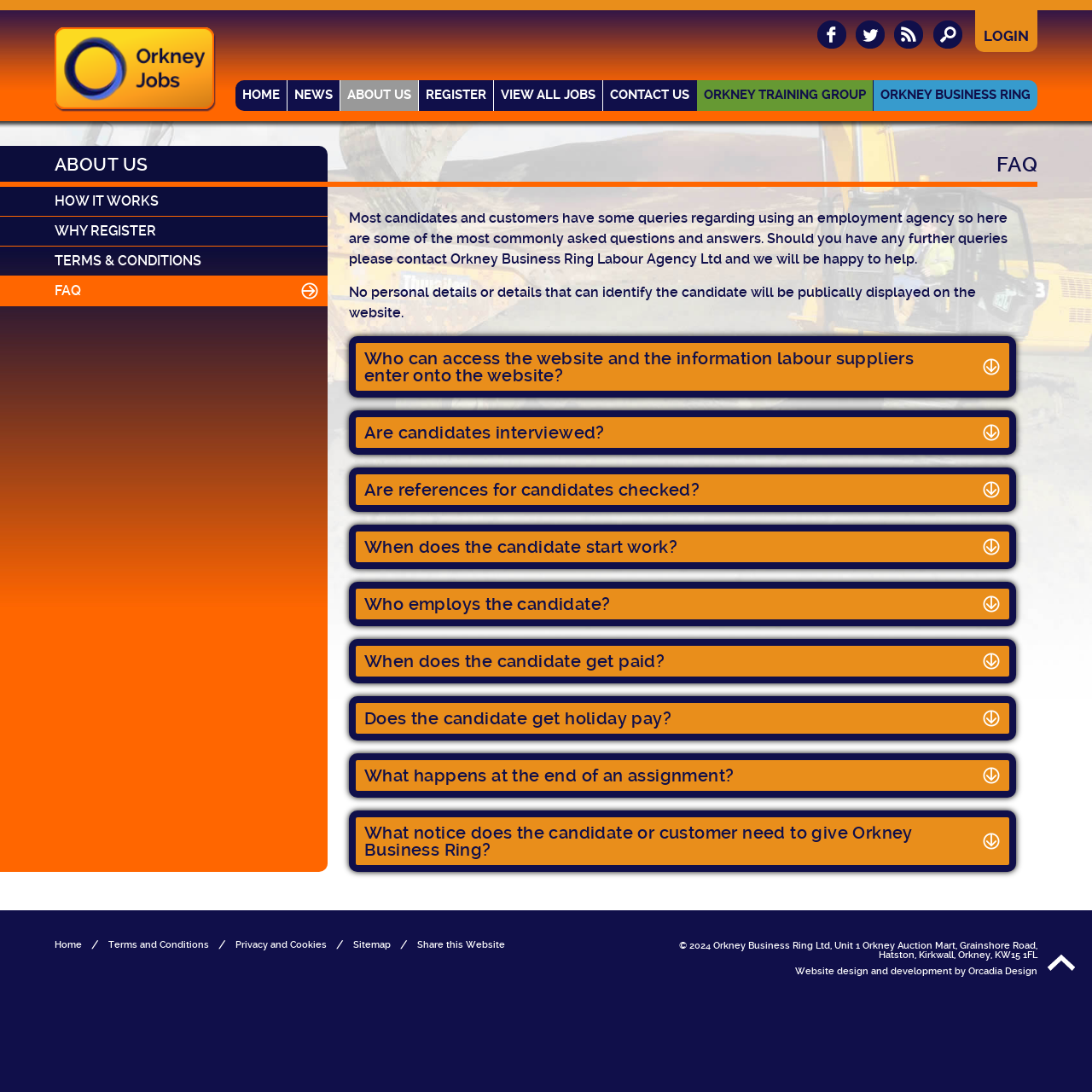Identify the bounding box coordinates of the clickable region necessary to fulfill the following instruction: "Log in to post a comment". The bounding box coordinates should be four float numbers between 0 and 1, i.e., [left, top, right, bottom].

None